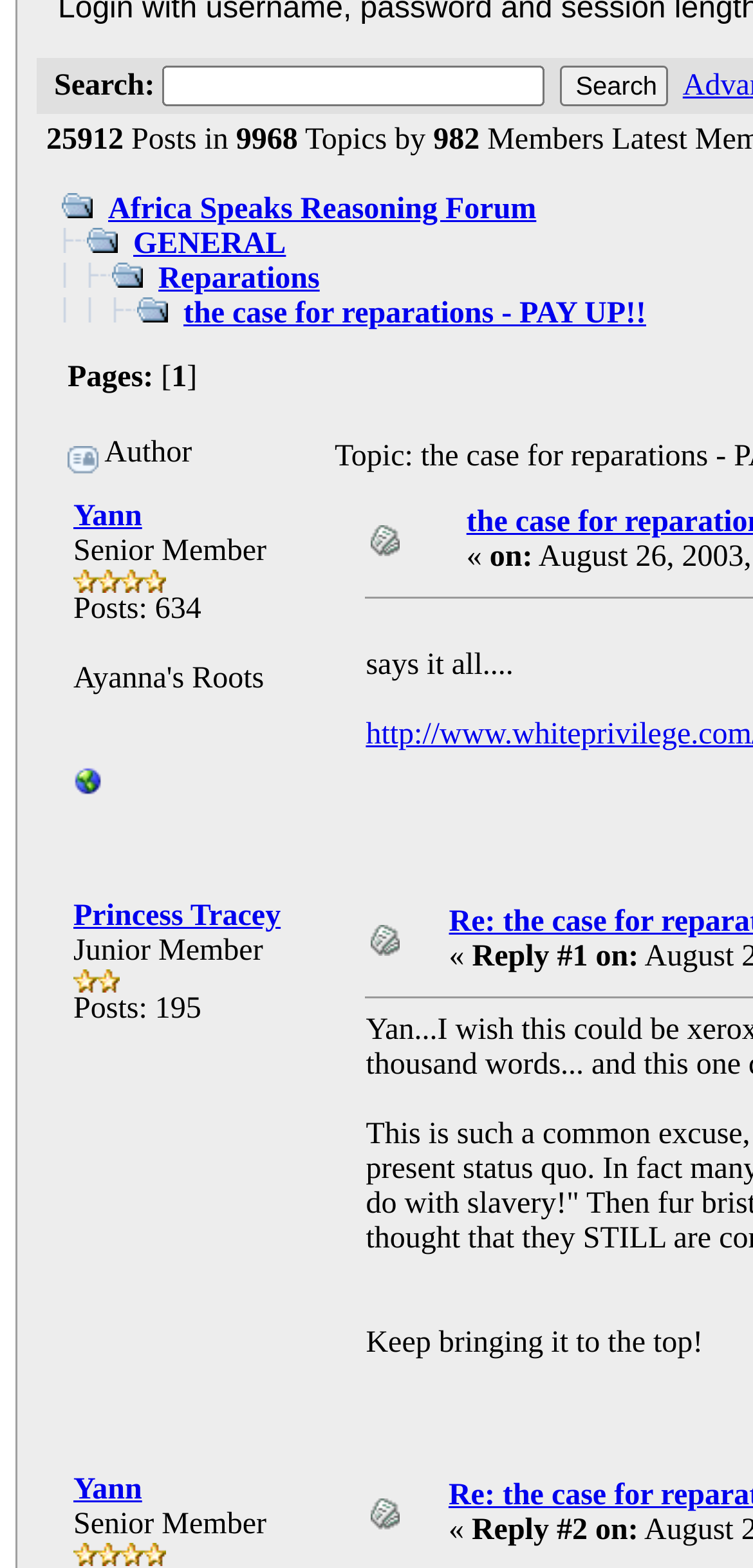Find the bounding box coordinates for the UI element that matches this description: "parent_node: Search: Advanced search name="search"".

[0.216, 0.042, 0.723, 0.068]